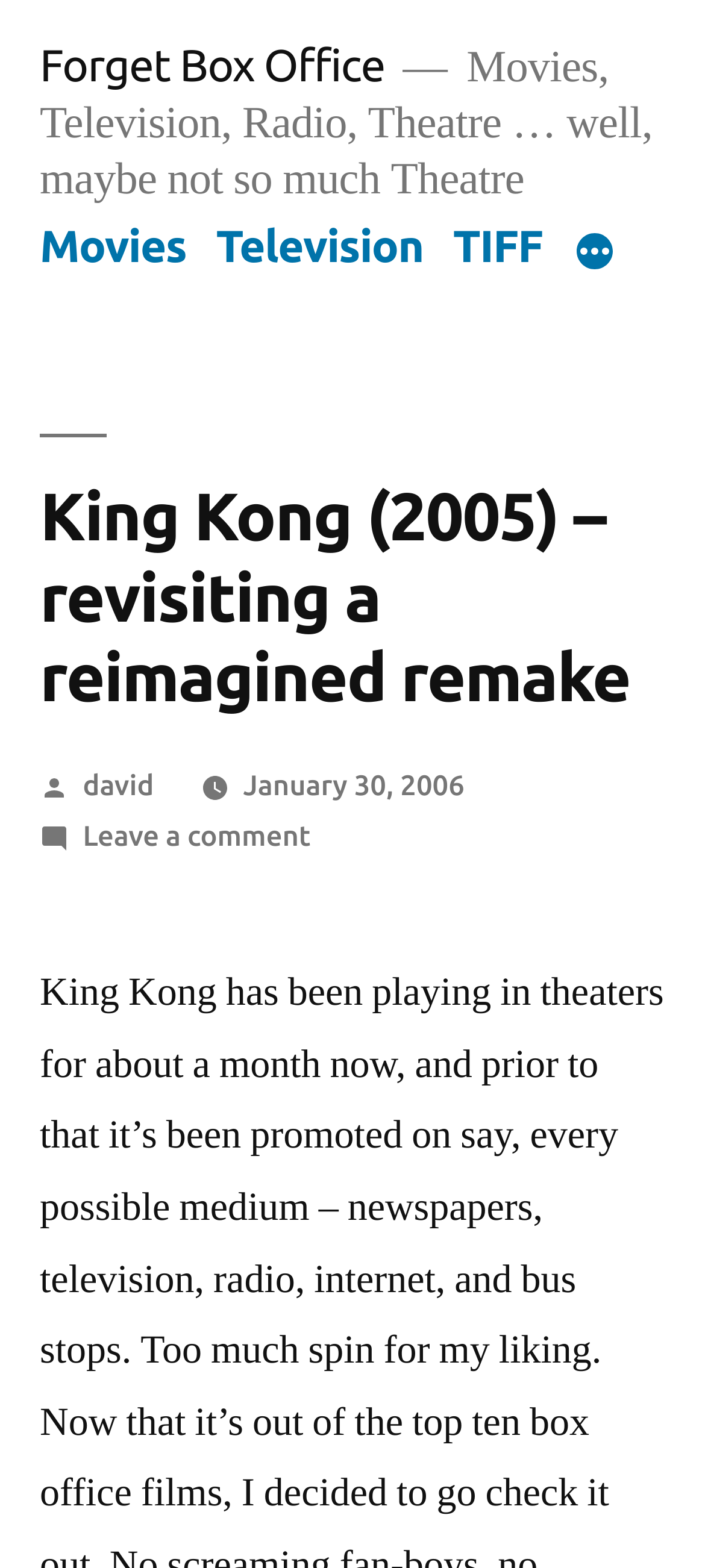Determine the bounding box coordinates of the element's region needed to click to follow the instruction: "Click on the 'More' button". Provide these coordinates as four float numbers between 0 and 1, formatted as [left, top, right, bottom].

[0.812, 0.148, 0.873, 0.175]